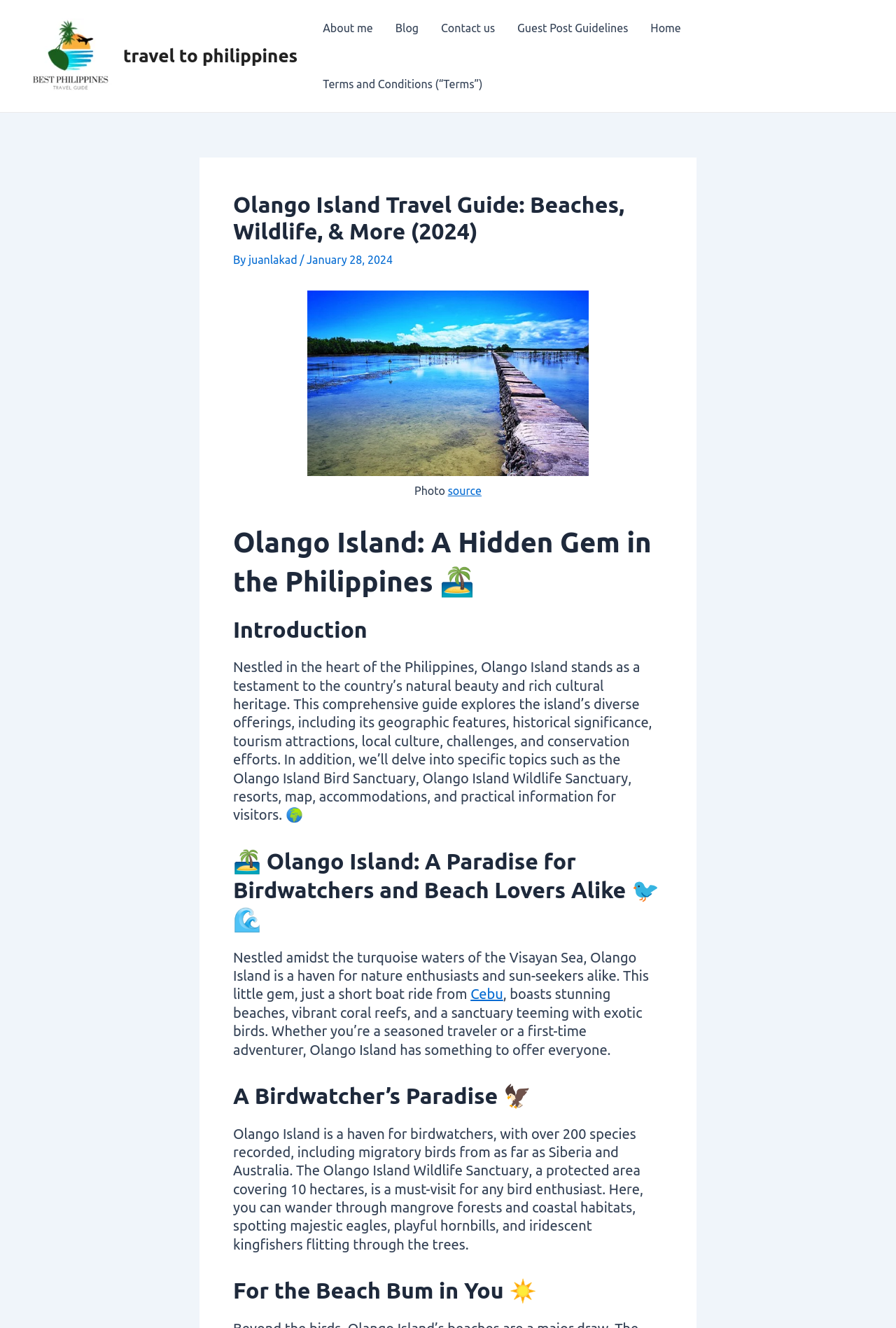Answer the question using only a single word or phrase: 
What is the name of the island being described?

Olango Island